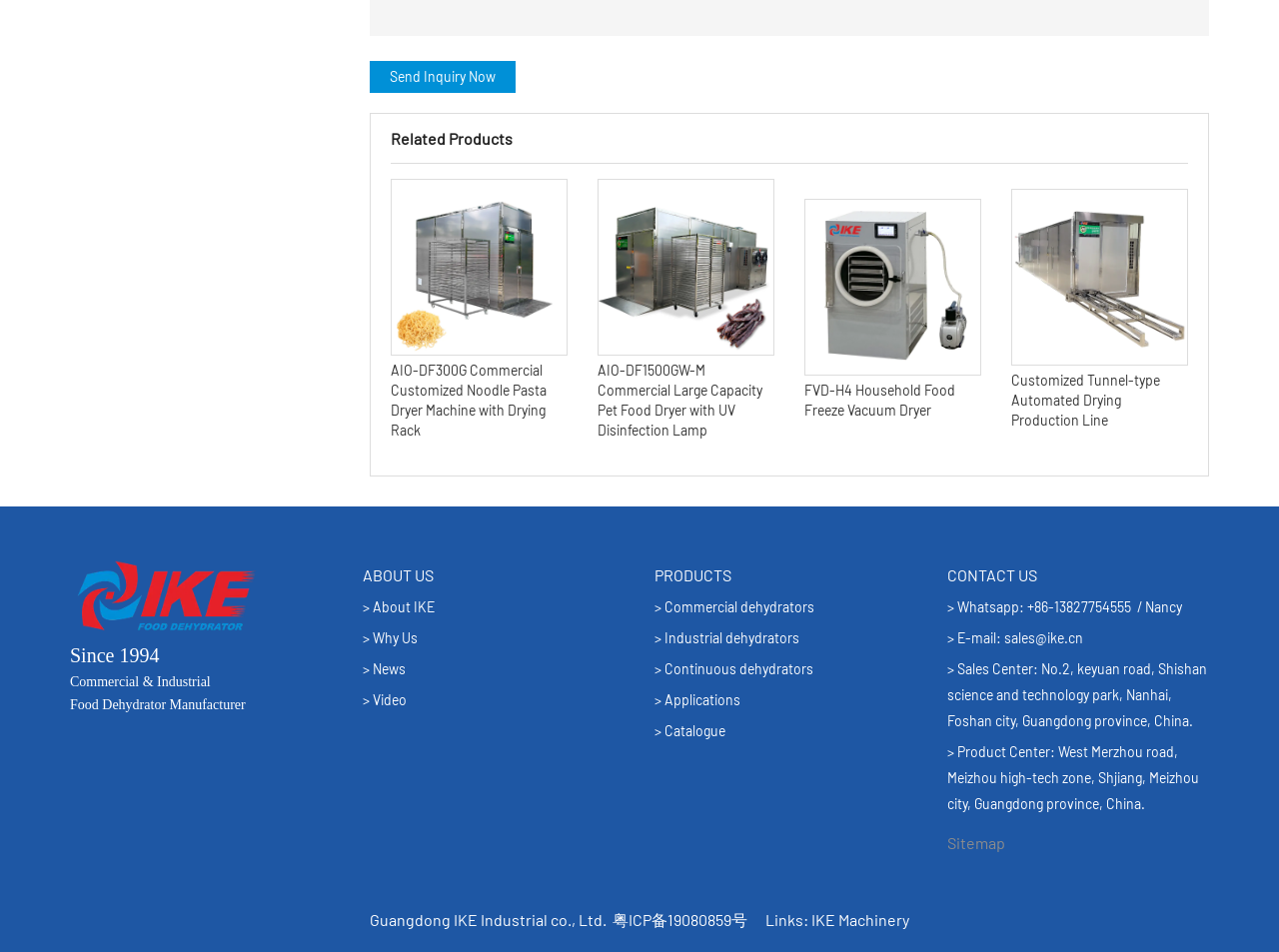Answer this question using a single word or a brief phrase:
How can one contact the company?

Through WhatsApp or email